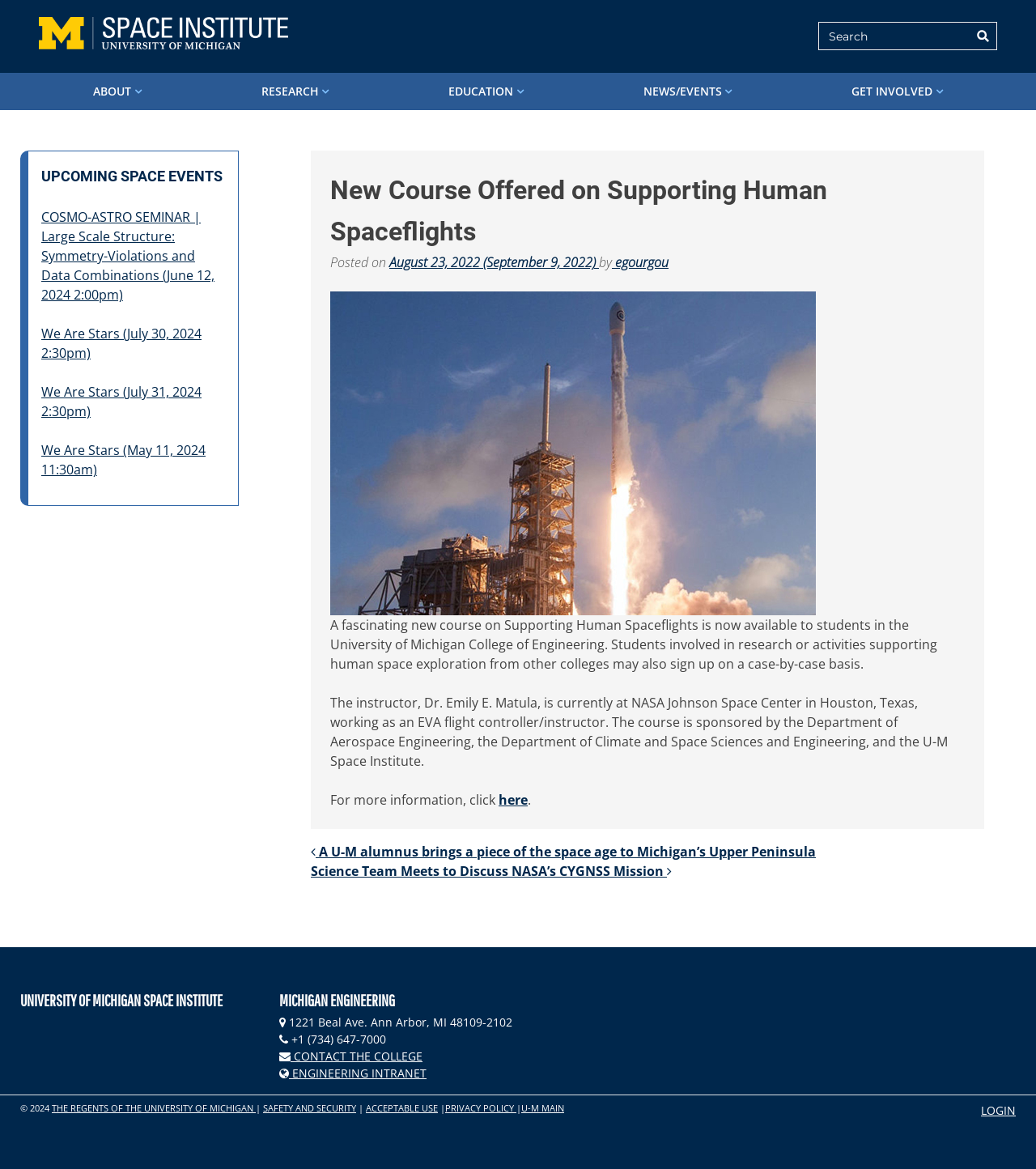Utilize the details in the image to give a detailed response to the question: Who is the instructor of the course?

I found the instructor's name by reading the paragraph in the article section, which mentions that 'The instructor, Dr. Emily E. Matula, is currently at NASA Johnson Space Center in Houston, Texas, working as an EVA flight controller/instructor.'